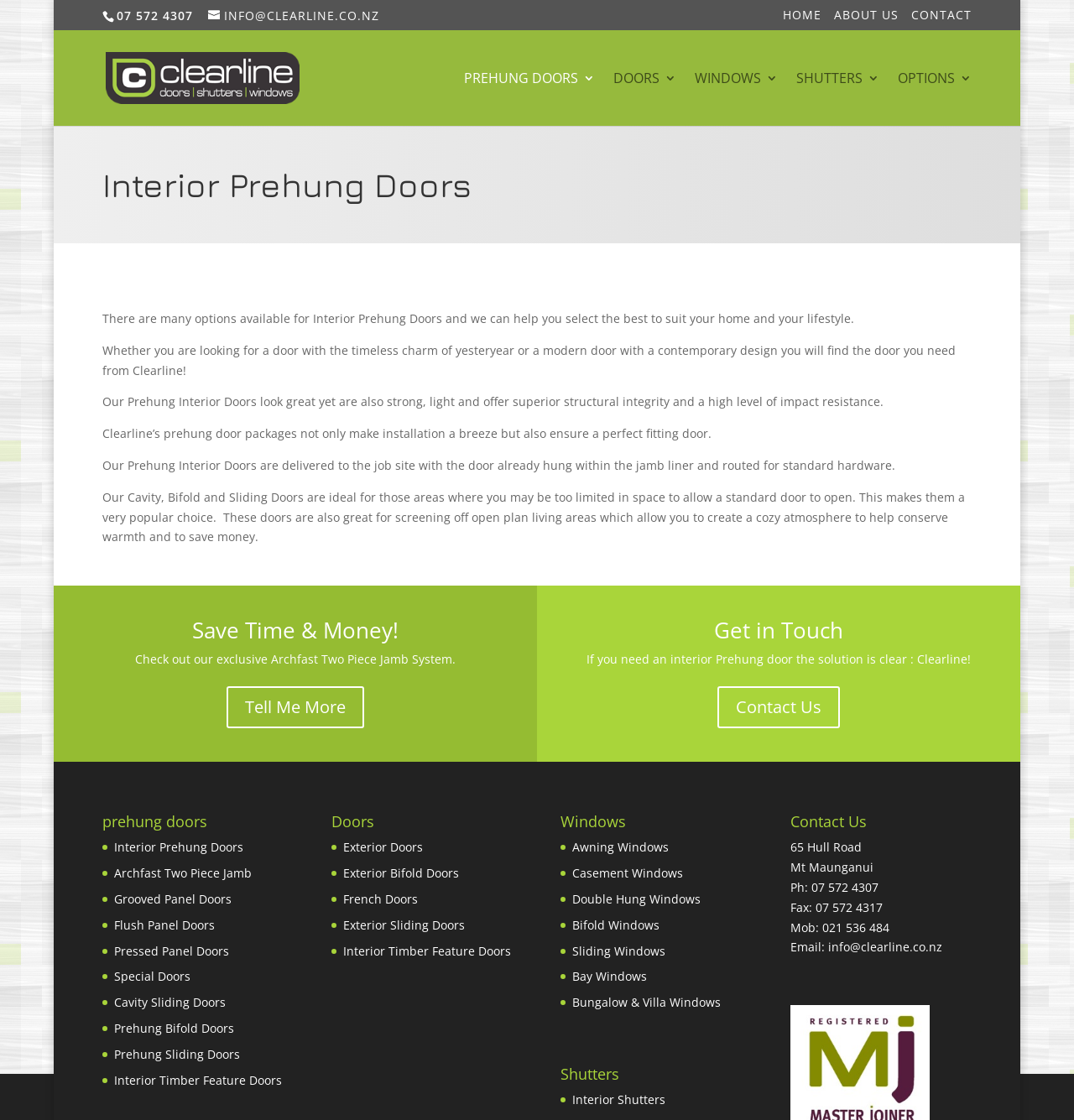Can you look at the image and give a comprehensive answer to the question:
What is the purpose of the search box on this website?

The search box on this website is likely intended for users to search for specific types of doors and windows, such as 'Interior Prehung Doors' or 'Awning Windows', to quickly find relevant information on the website.